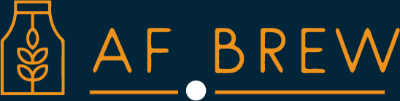Use a single word or phrase to answer the question: What is the symbolic meaning of the logo?

Dedication to quality and innovation